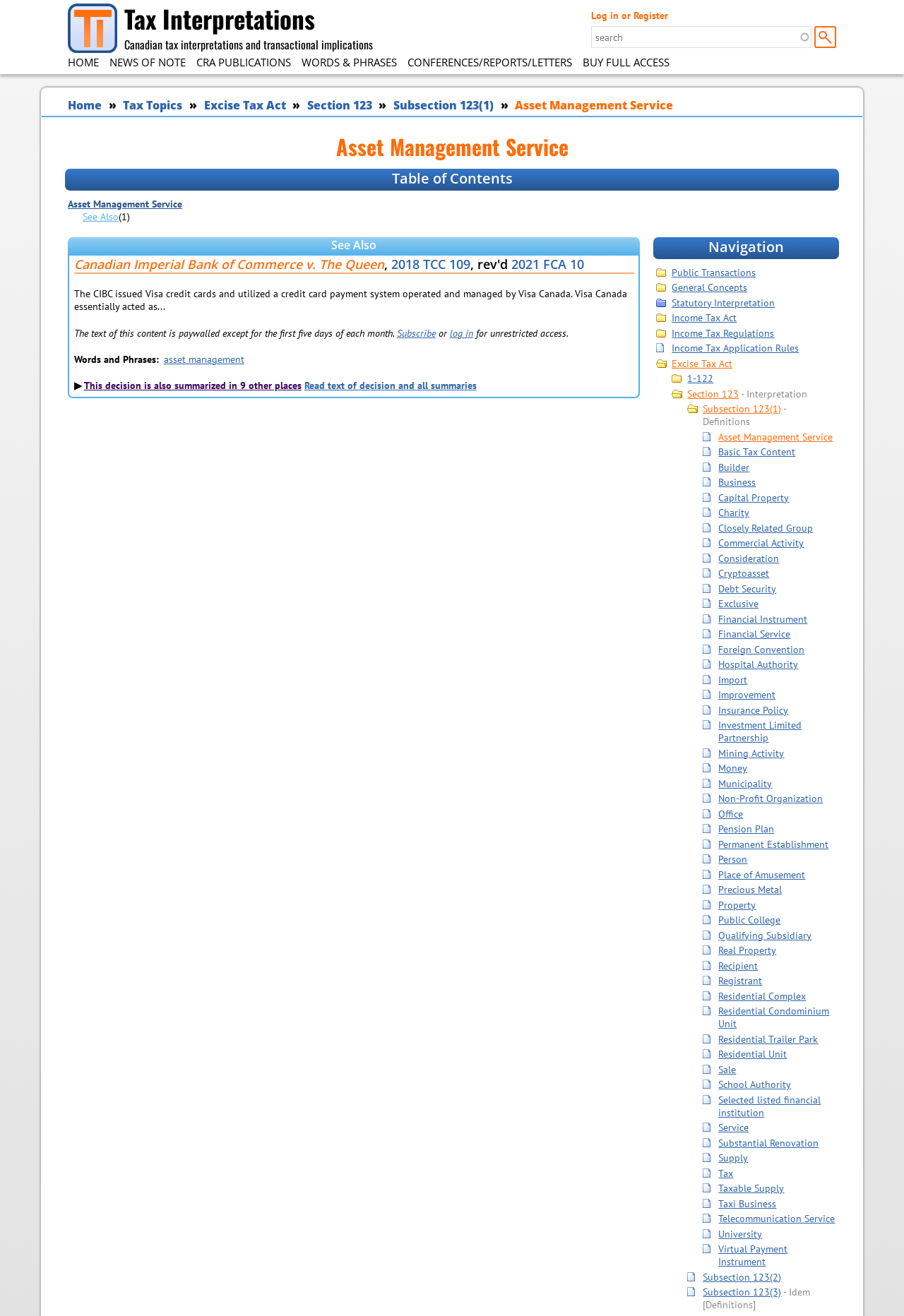Elaborate on the different components and information displayed on the webpage.

The webpage is an asset management service that provides tax interpretations. At the top left corner, there is a link to "Skip to main content" and an image of a home icon. On the top right corner, there is a link to "Log in or Register" and a textbox for input. 

Below the top section, there is a navigation menu with links to "HOME", "NEWS OF NOTE", "CRA PUBLICATIONS", "WORDS & PHRASES", "CONFERENCES/REPORTS/LETTERS", and "BUY FULL ACCESS". 

On the left side of the page, there is a section with a heading "You are here" and links to "Home", "Tax Topics", "Excise Tax Act", "Section 123", and "Subsection 123(1)". Below this section, there is a heading "Asset Management Service" and a table of contents.

The main content of the page is a tax interpretation article. The article has a heading "Canadian Imperial Bank of Commerce v. The Queen, 2018 TCC 109, rev'd 2021 FCA 10" and provides a summary of the case. There are links to related content, including "See Also" and "Subscribe" or "log in" for unrestricted access. 

On the right side of the page, there is a navigation menu with links to various tax-related topics, including "Public Transactions", "General Concepts", "Statutory Interpretation", and "Income Tax Act". There are also links to specific sections and subsections of the tax code.